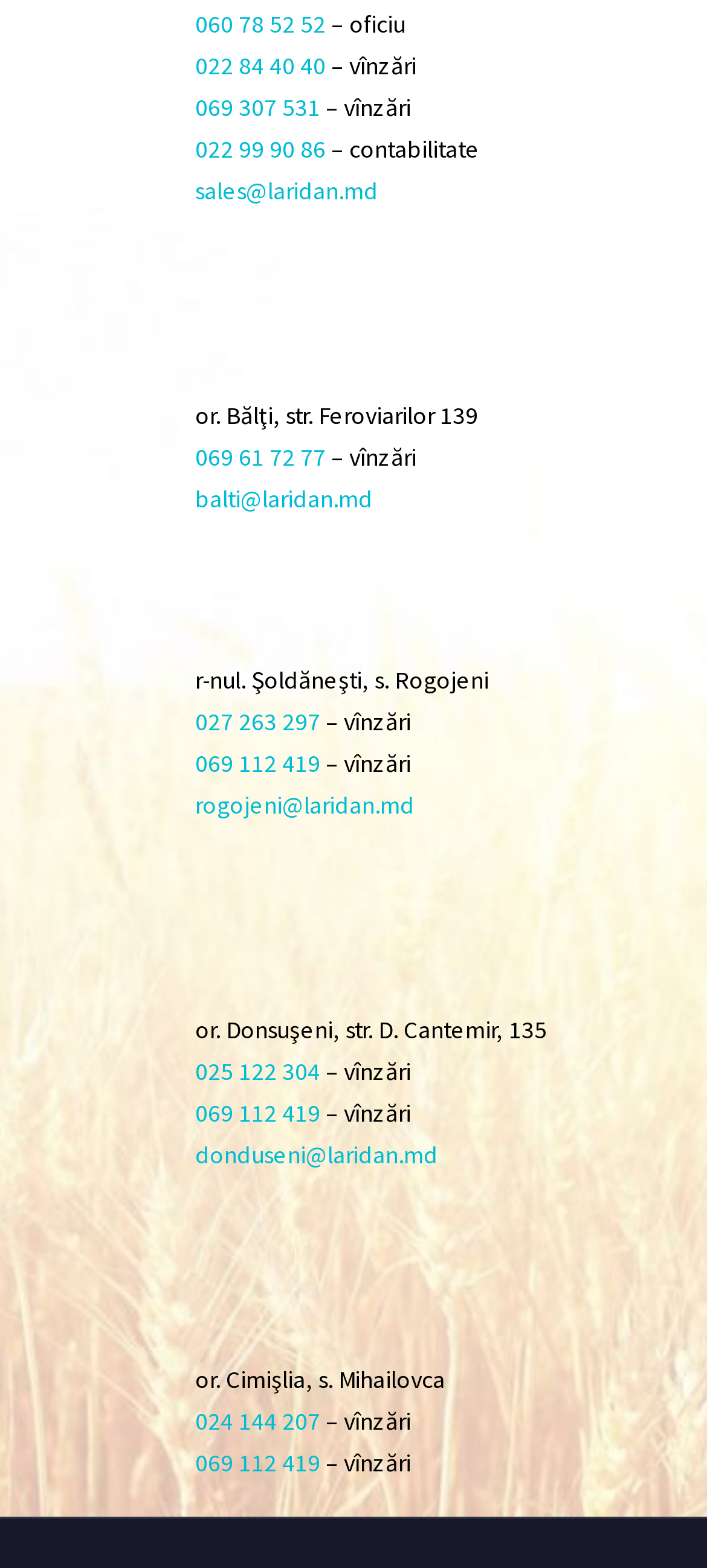Please specify the bounding box coordinates of the region to click in order to perform the following instruction: "contact sales".

[0.276, 0.112, 0.535, 0.132]